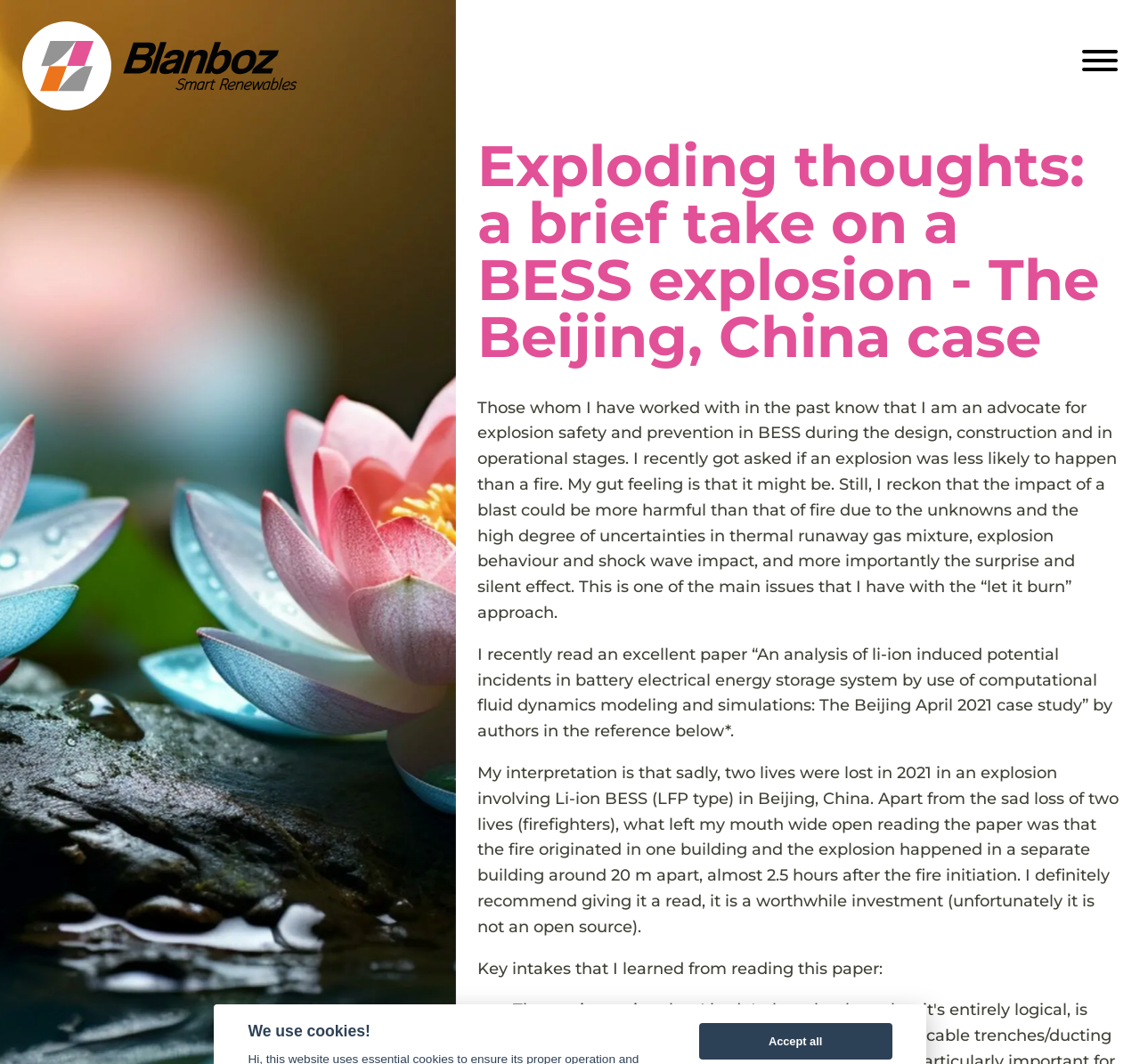Please identify and generate the text content of the webpage's main heading.

Exploding thoughts: a brief take on a BESS explosion - The Beijing, China case